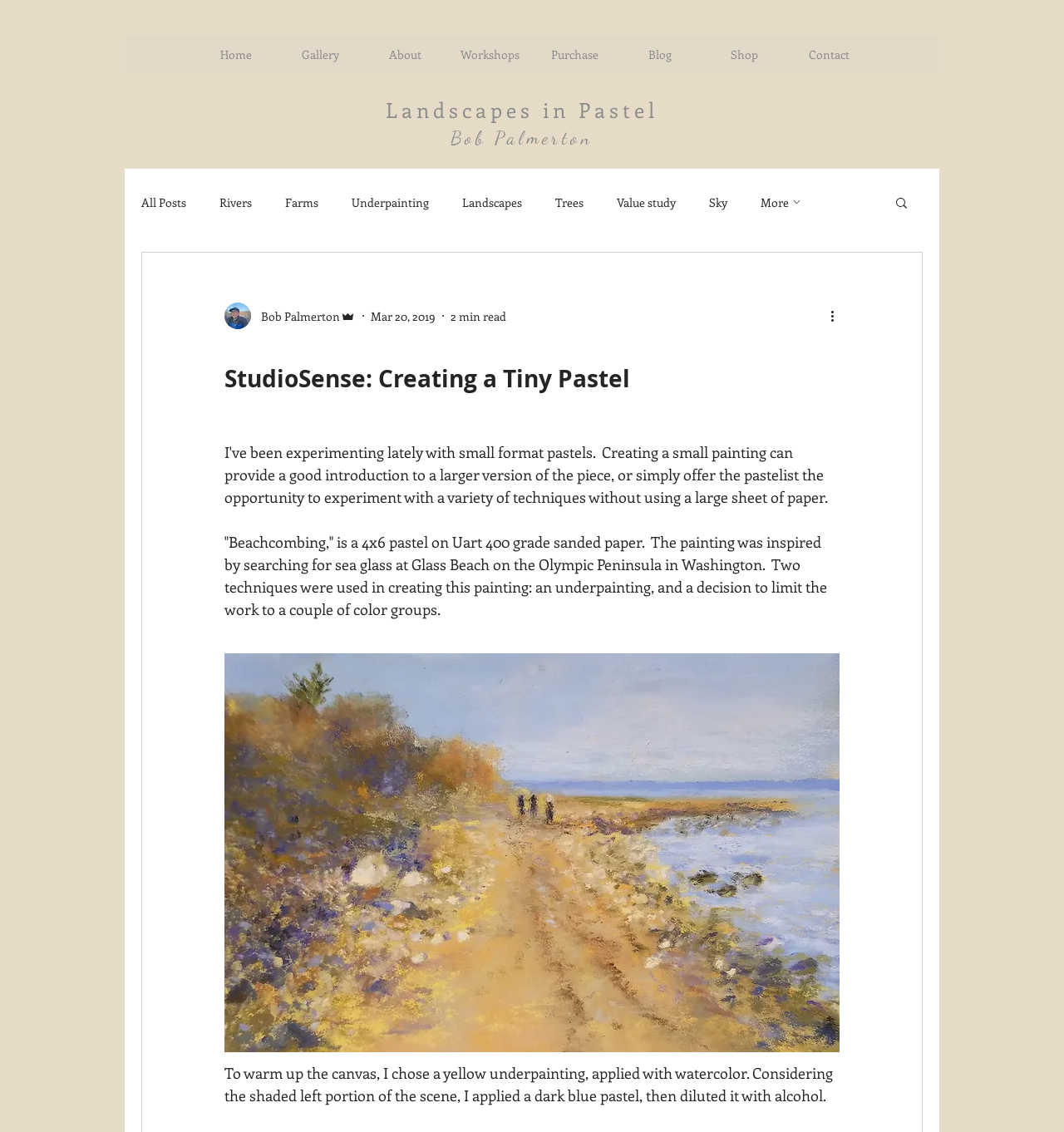Reply to the question below using a single word or brief phrase:
What is the artist's name?

Bob Palmerton